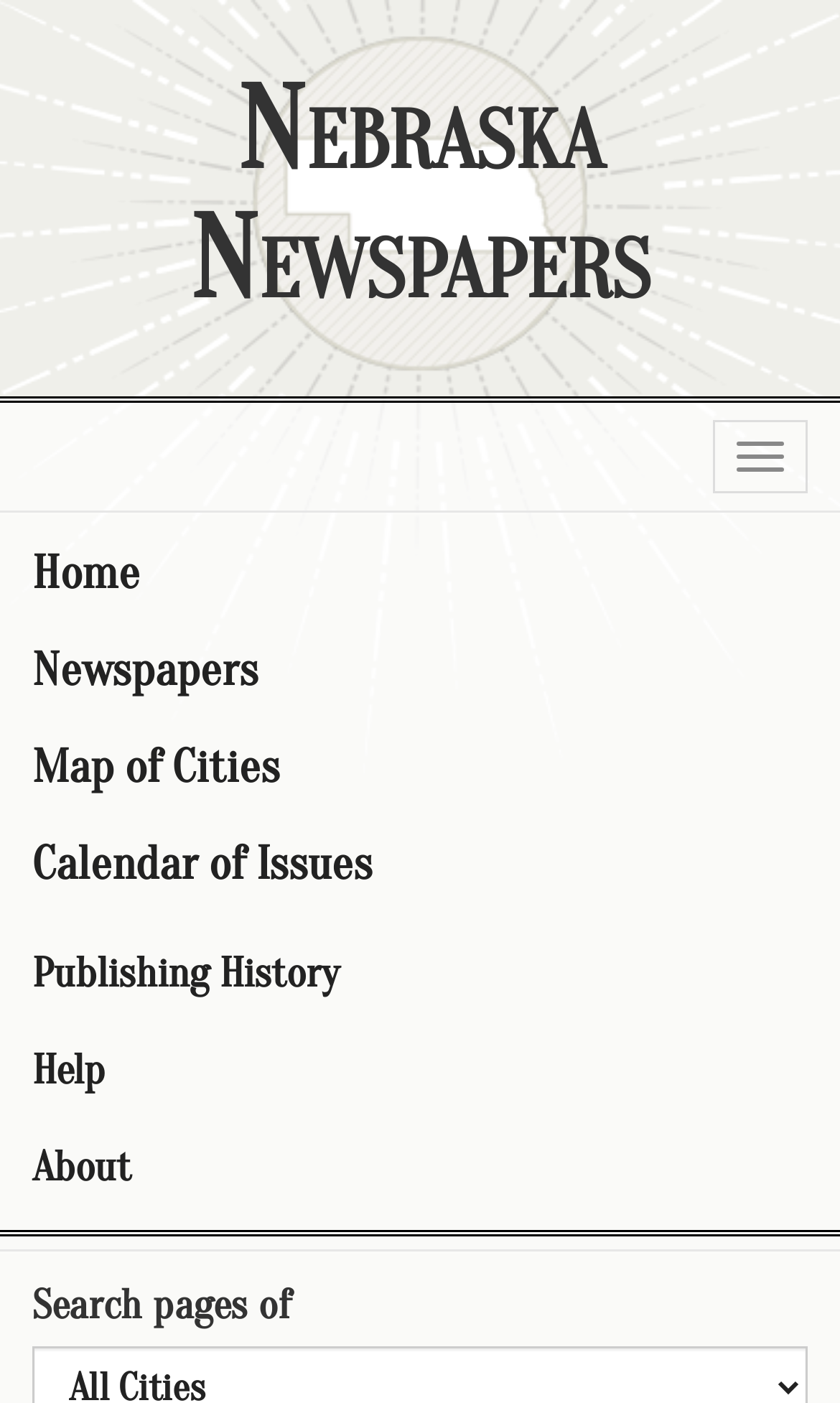Identify the bounding box coordinates of the clickable region required to complete the instruction: "Search pages". The coordinates should be given as four float numbers within the range of 0 and 1, i.e., [left, top, right, bottom].

[0.038, 0.913, 0.346, 0.947]